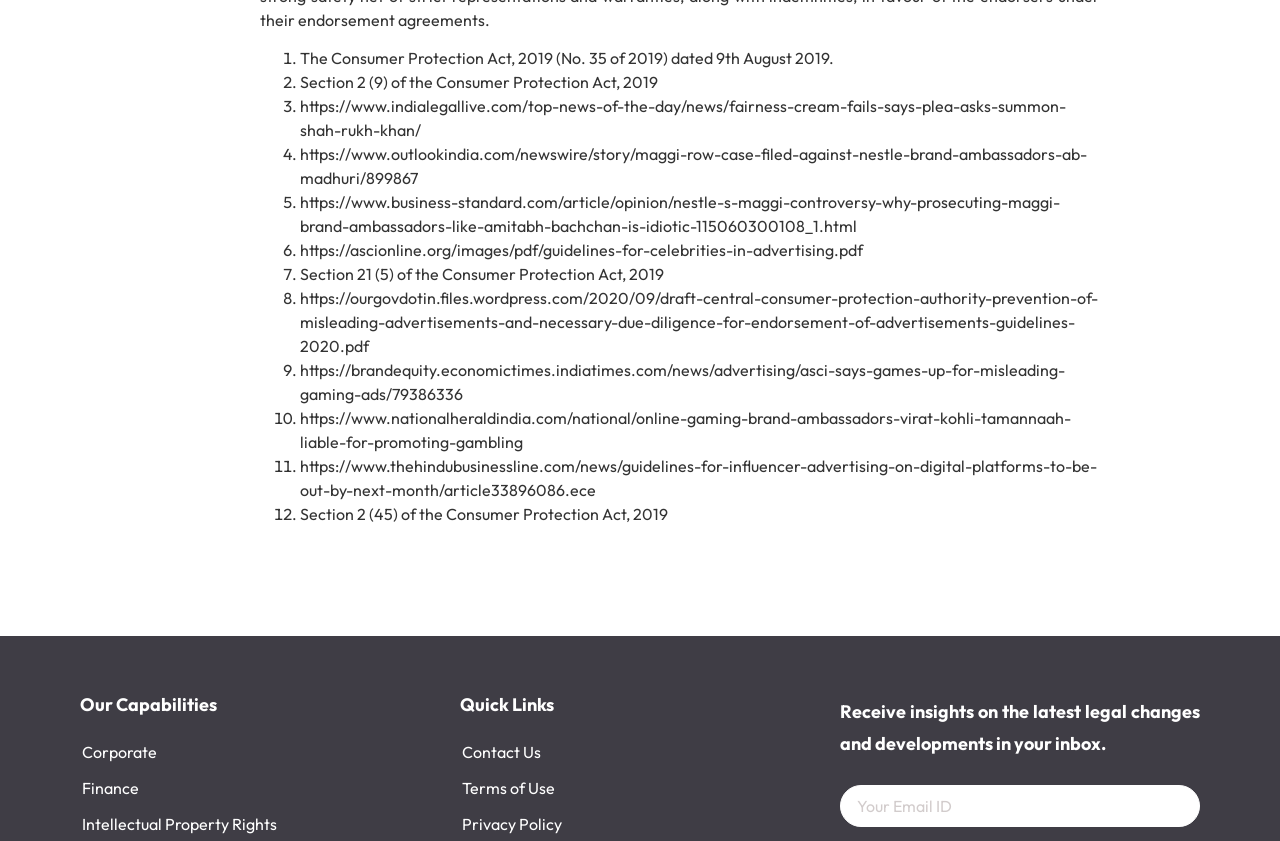Please answer the following query using a single word or phrase: 
What is the section mentioned in the second point?

2 (9)